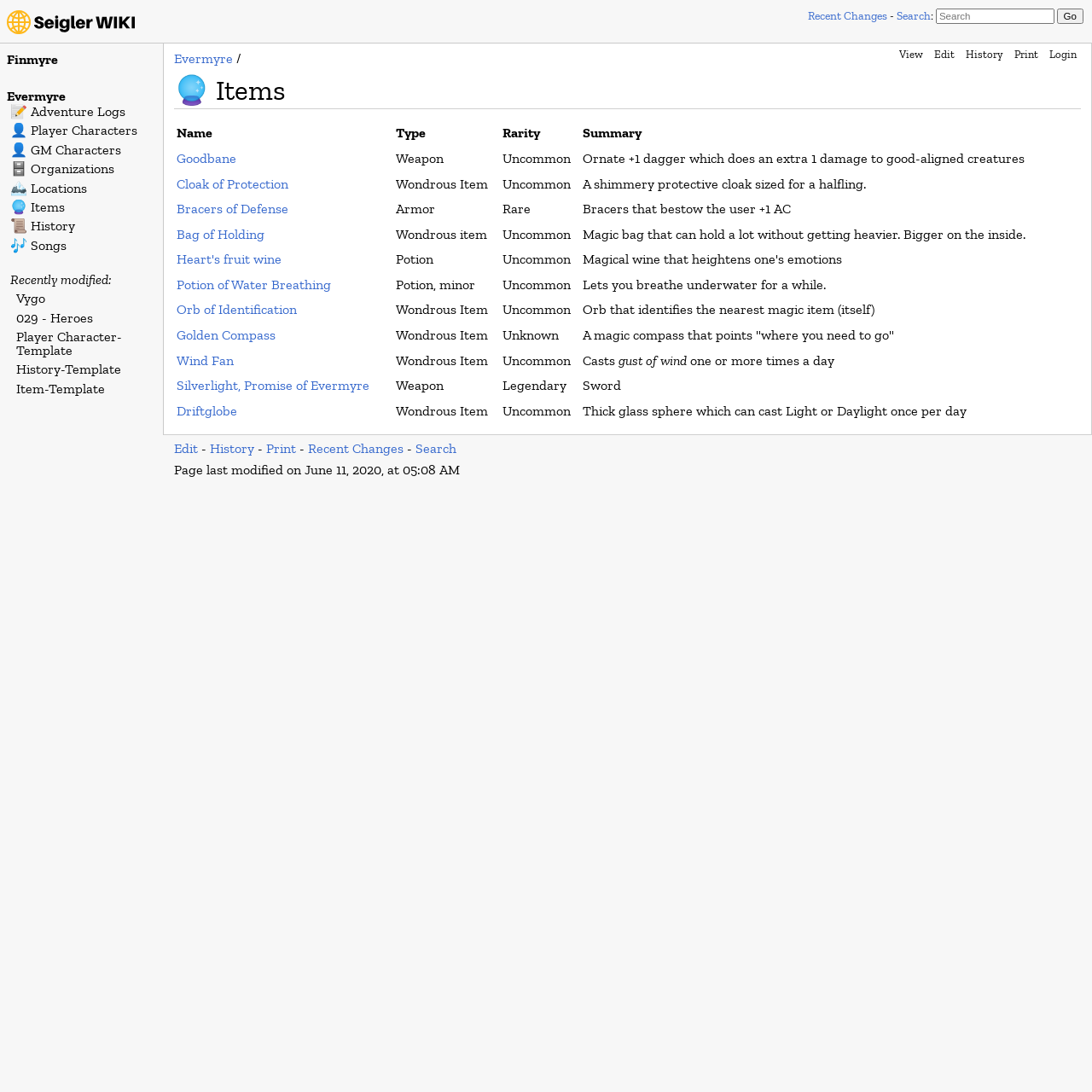Locate the bounding box coordinates of the clickable region to complete the following instruction: "View the details of Goodbane item."

[0.162, 0.137, 0.216, 0.152]